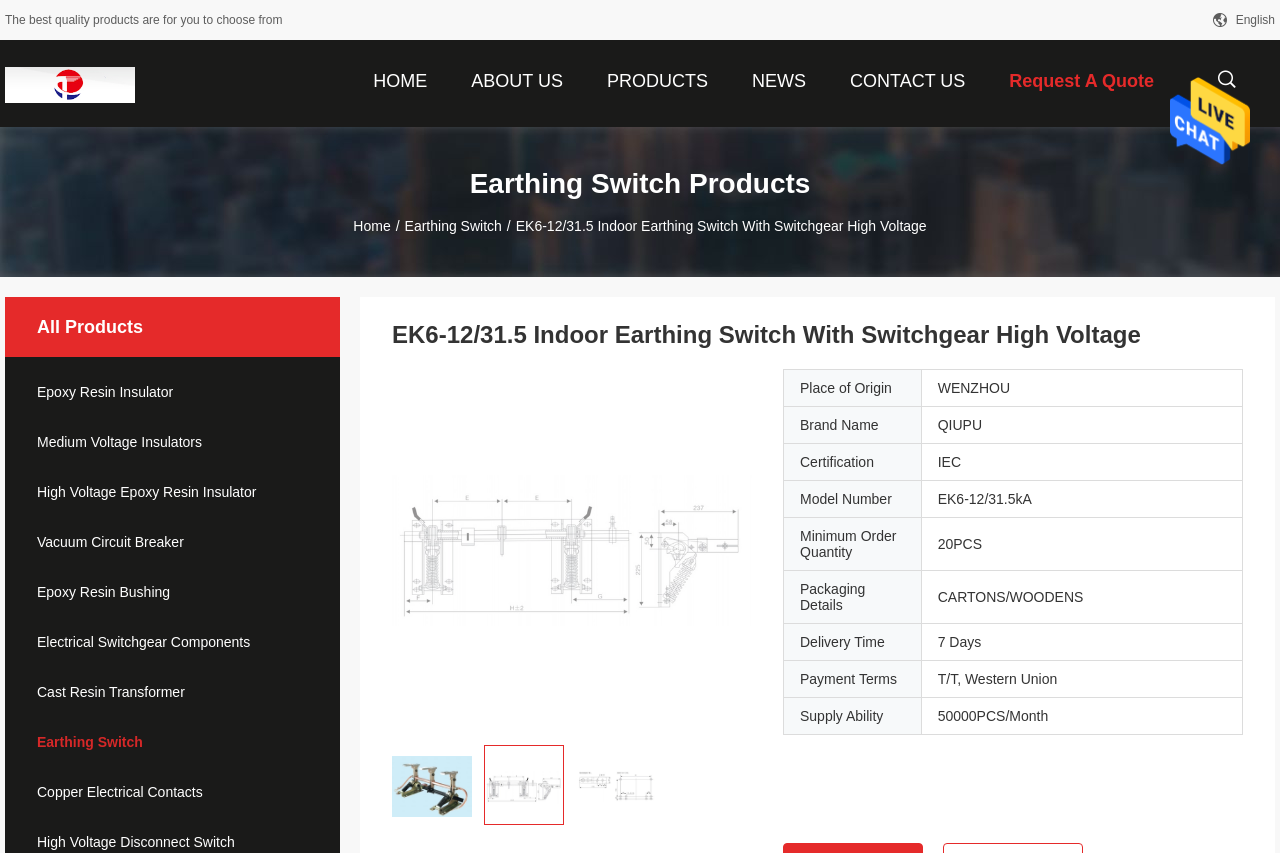Determine the bounding box for the described HTML element: "High Voltage Disconnect Switch". Ensure the coordinates are four float numbers between 0 and 1 in the format [left, top, right, bottom].

[0.004, 0.977, 0.266, 0.998]